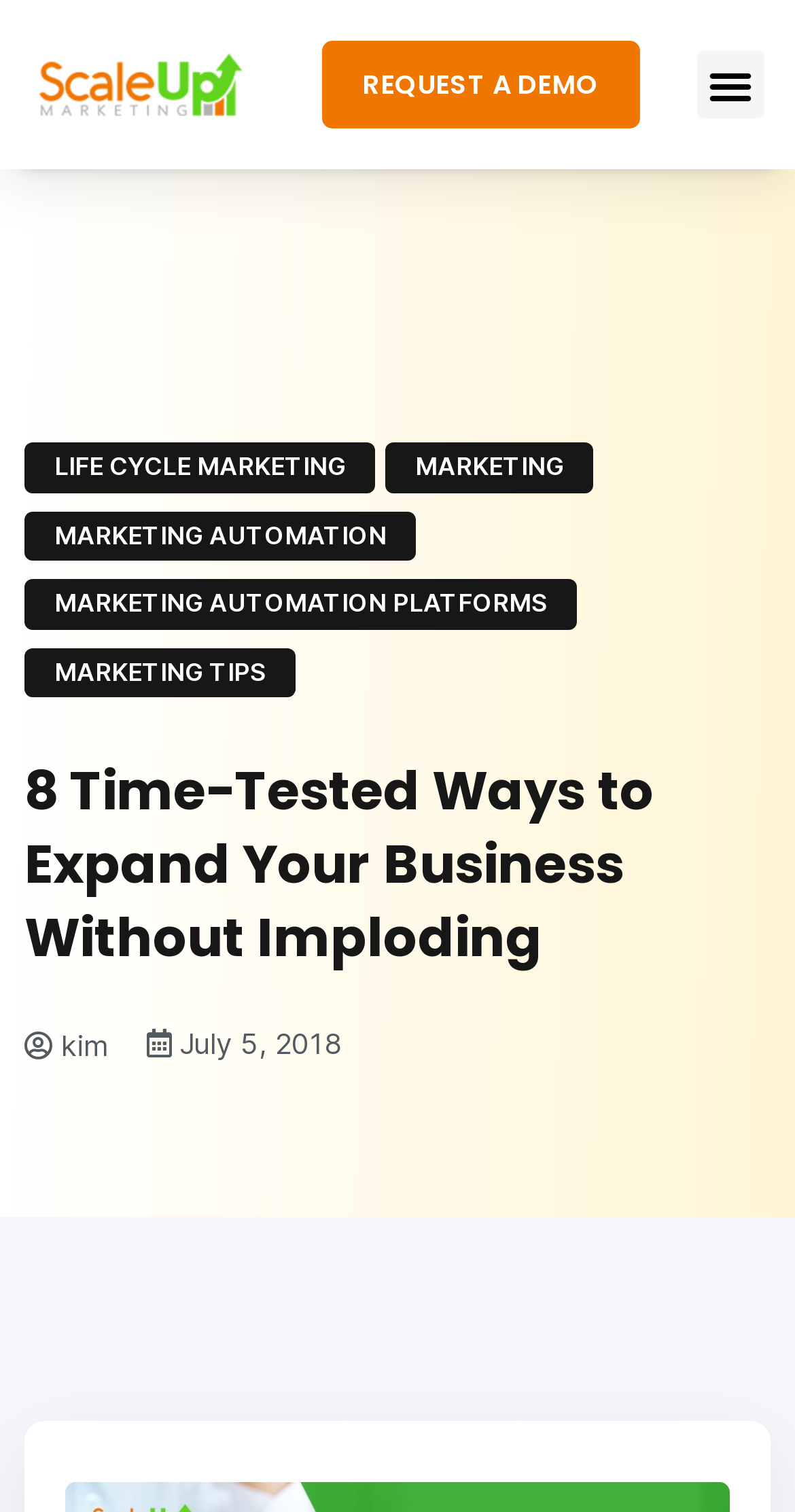Find the coordinates for the bounding box of the element with this description: "Menu".

[0.877, 0.034, 0.961, 0.078]